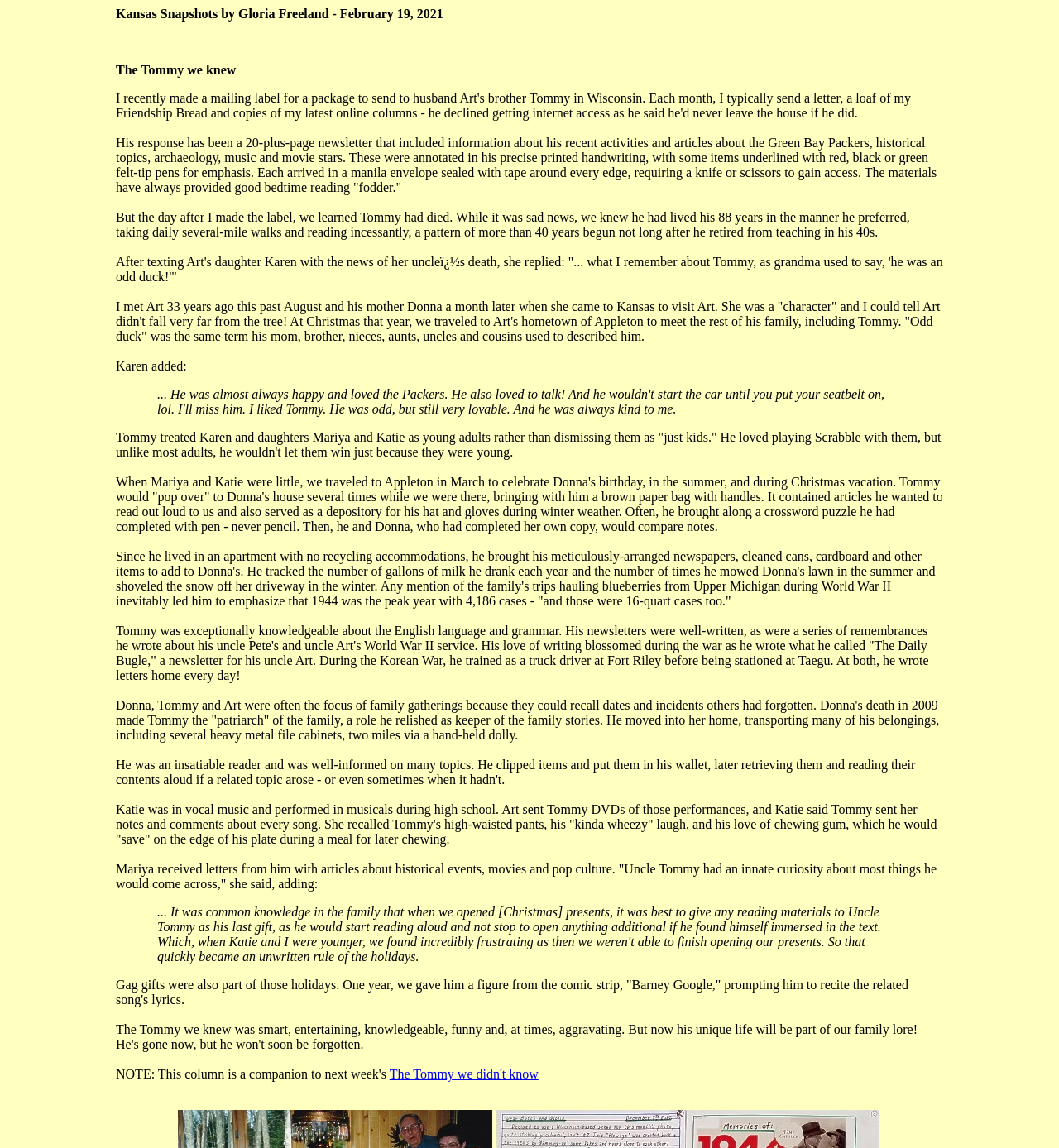Describe the entire webpage, focusing on both content and design.

This webpage is a tribute to Tommy, a unique individual who lived a full life. At the top, the title "Kansas Snapshots by Gloria Freeland - February 19, 2021" is displayed. Below it, a heading "The Tommy we knew" is centered. 

The main content of the webpage is a series of paragraphs that share stories and anecdotes about Tommy's life. These paragraphs are arranged vertically, with each one building upon the previous one to paint a vivid picture of Tommy's personality, interests, and relationships. 

Tommy is described as a meticulous and knowledgeable individual who loved to read, write, and share his thoughts with others. He was known for his 20-plus-page newsletters, which included articles, historical topics, and personal anecdotes, all carefully handwritten and annotated. 

The webpage also highlights Tommy's love for his family, particularly his nieces and nephews, whom he treated as young adults and enjoyed playing Scrabble with. He was a frequent visitor to his sister Donna's house, where he would bring articles to read aloud and share his interests with the family. 

Tommy's exceptional knowledge of the English language and grammar is also showcased, as well as his love for writing, which began during World War II when he wrote a newsletter for his uncle Art. 

Throughout the webpage, there are several quotes and anecdotes from Tommy's family members, including his nieces Karen, Mariya, and Katie, which provide a personal and intimate touch to the tribute. 

At the bottom of the webpage, a link "The Tommy we didn't know" is displayed, which may lead to additional stories or insights about Tommy's life.